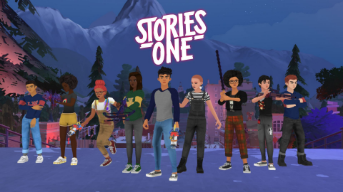What is the style of the characters' outfits?
Look at the screenshot and provide an in-depth answer.

The characters' outfits range from casual to sporty, reflecting a modern aesthetic filled with color and creativity, which suggests that the style of their outfits is modern and colorful.